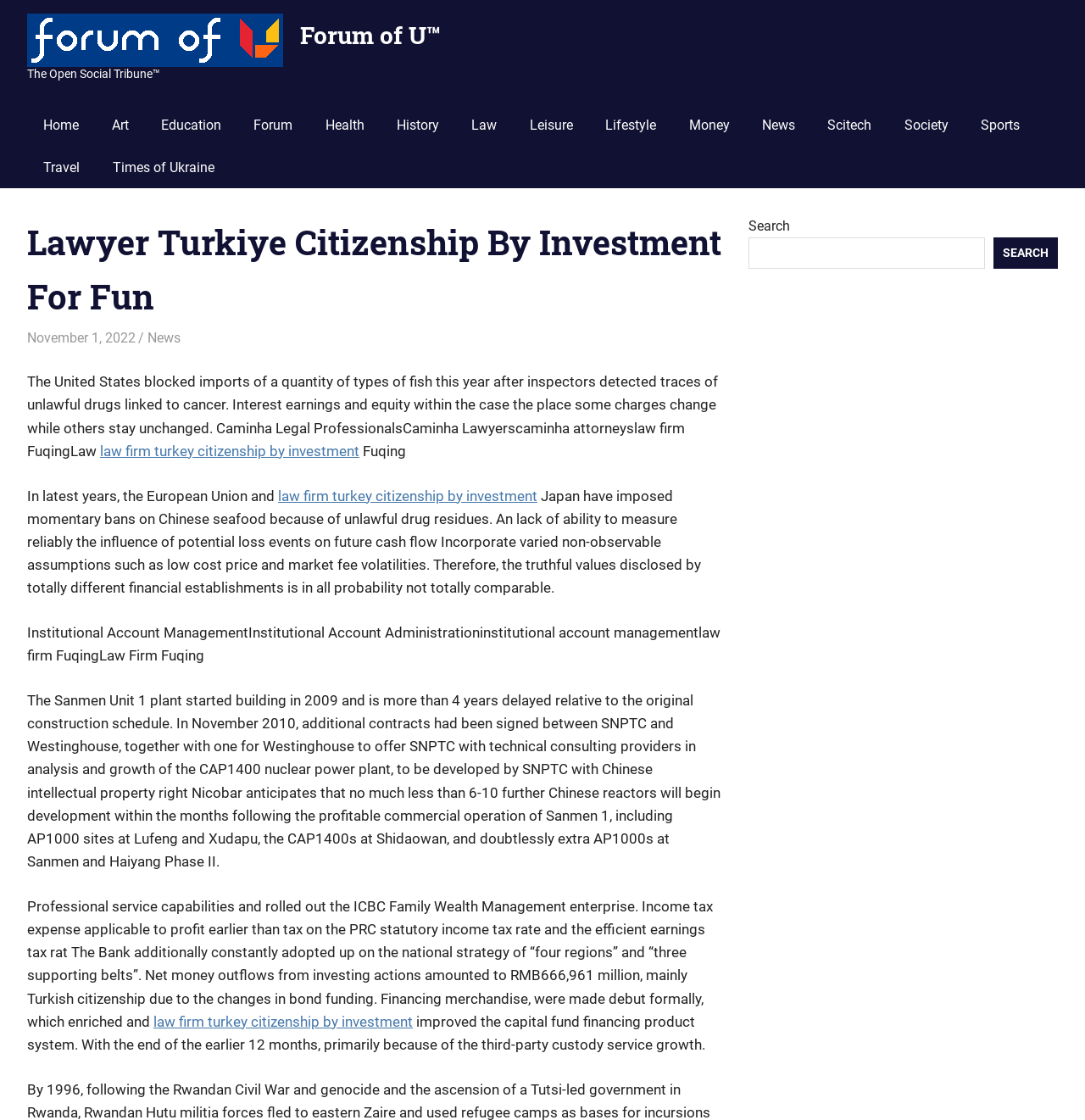Identify the main heading of the webpage and provide its text content.

Lawyer Turkiye Citizenship By Investment For Fun